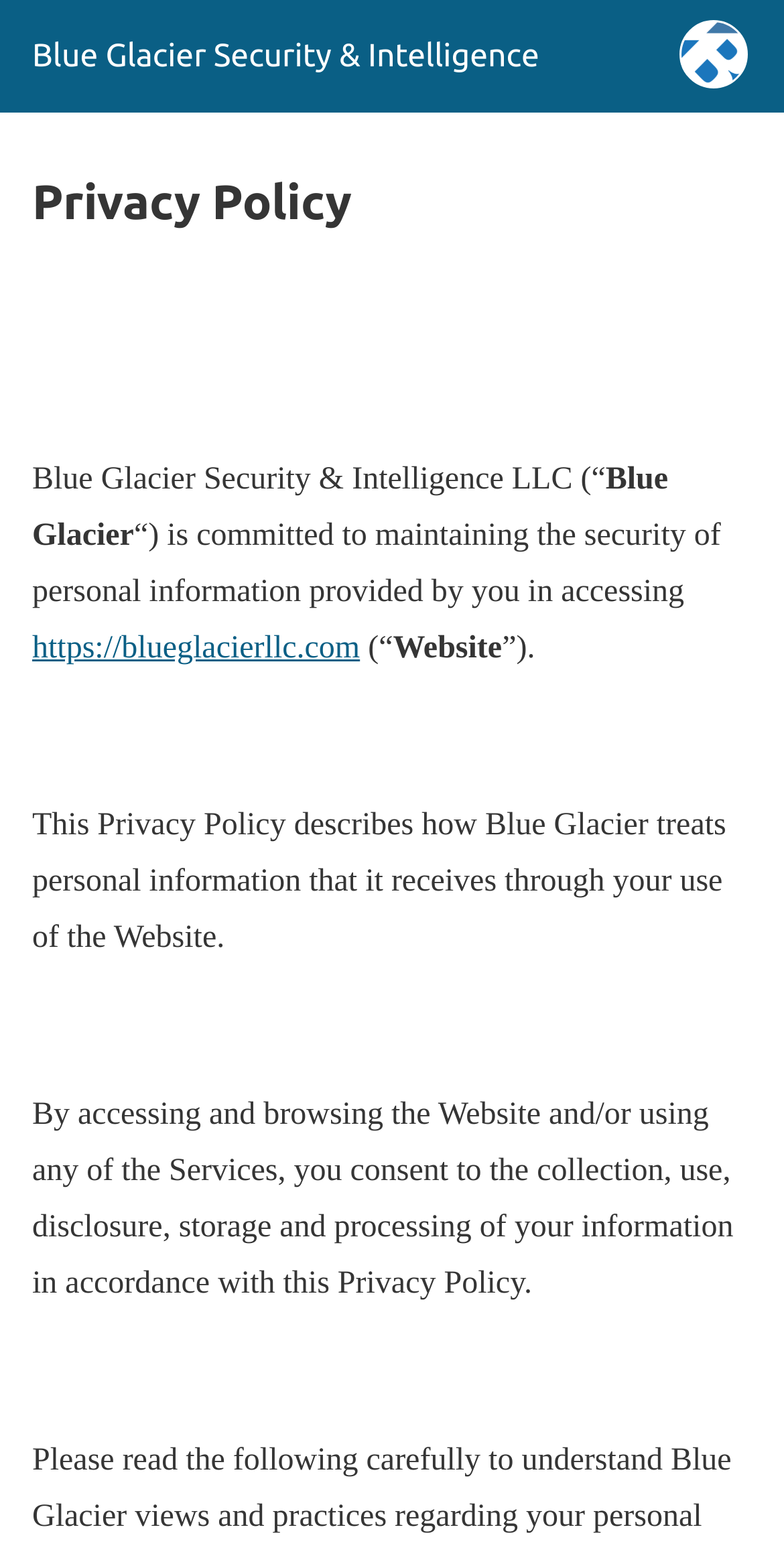What is the URL mentioned in the text?
Using the image, give a concise answer in the form of a single word or short phrase.

https://blueglacierllc.com